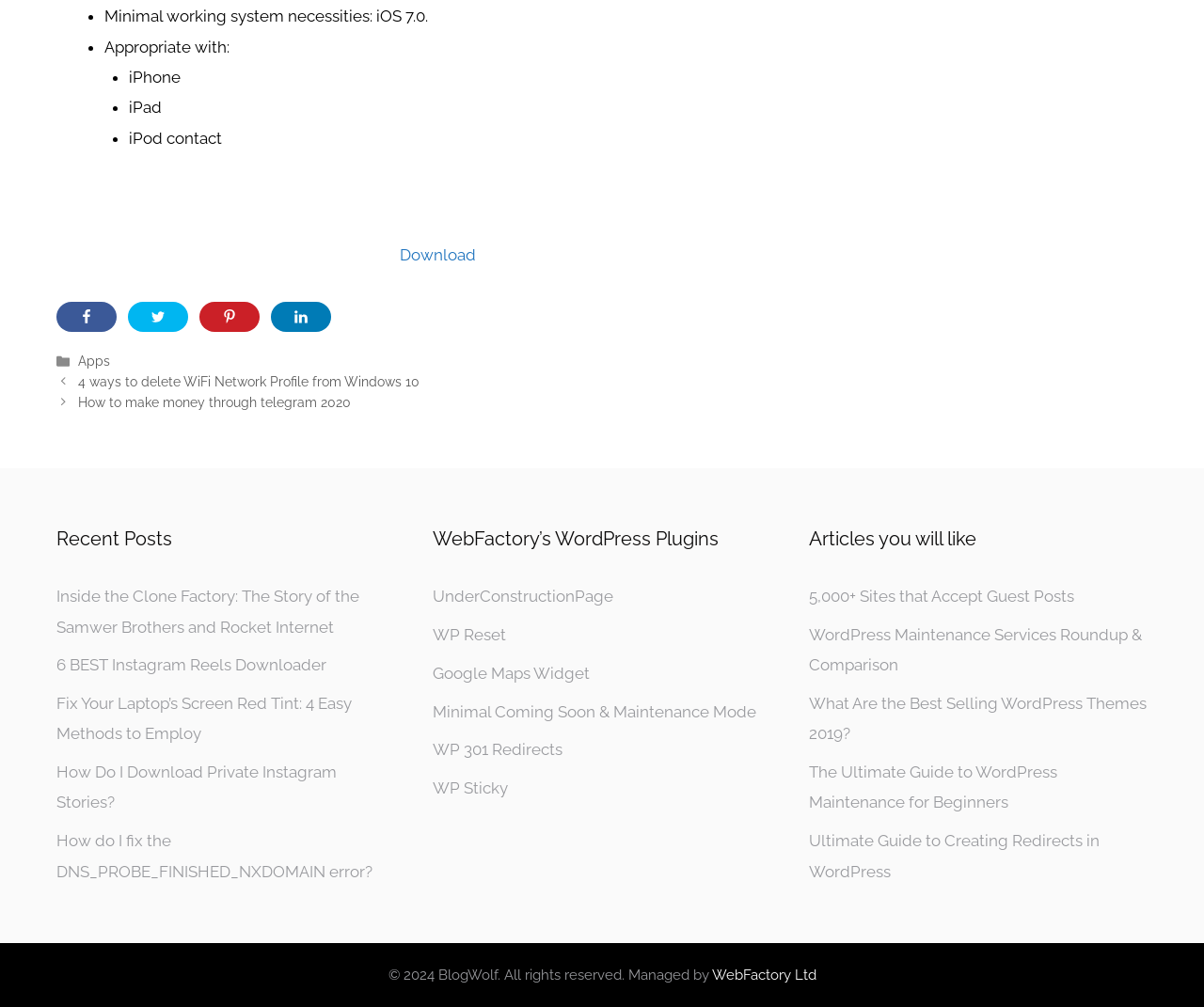Please identify the bounding box coordinates of where to click in order to follow the instruction: "Read the recent post about Inside the Clone Factory".

[0.047, 0.583, 0.298, 0.632]